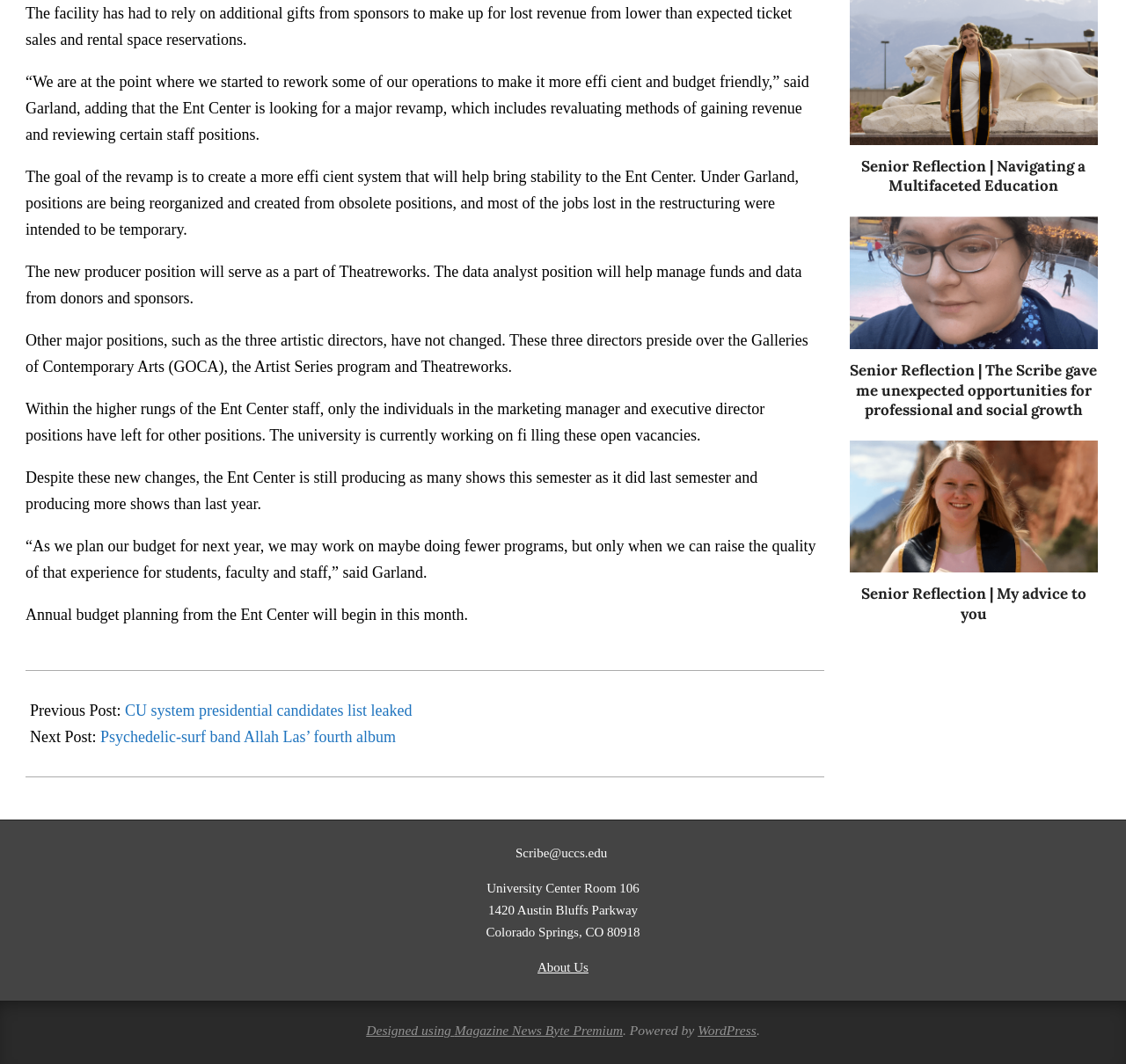How many artistic directors are there?
Based on the image, answer the question with a single word or brief phrase.

Three